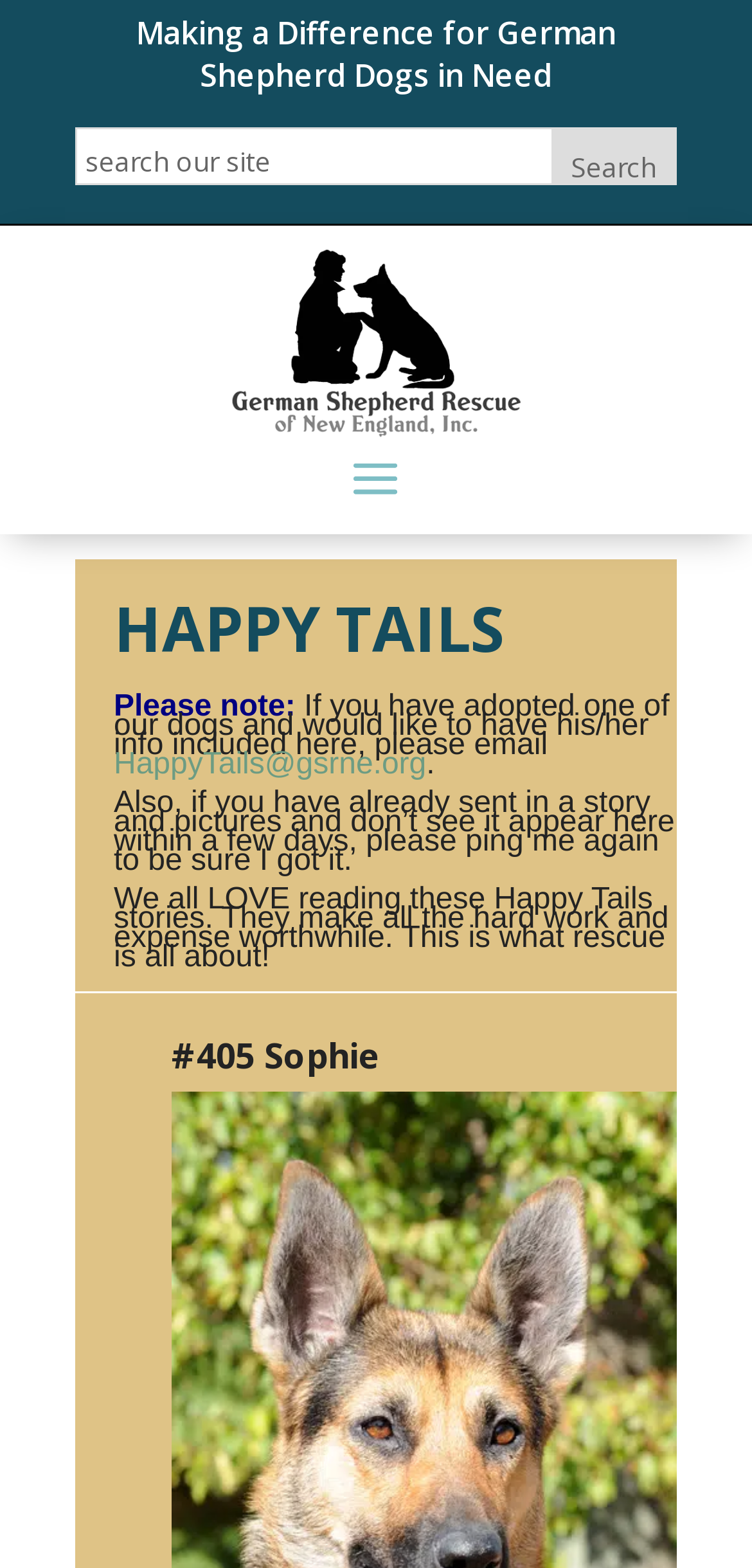Based on the element description: "19 years ago", identify the UI element and provide its bounding box coordinates. Use four float numbers between 0 and 1, [left, top, right, bottom].

None